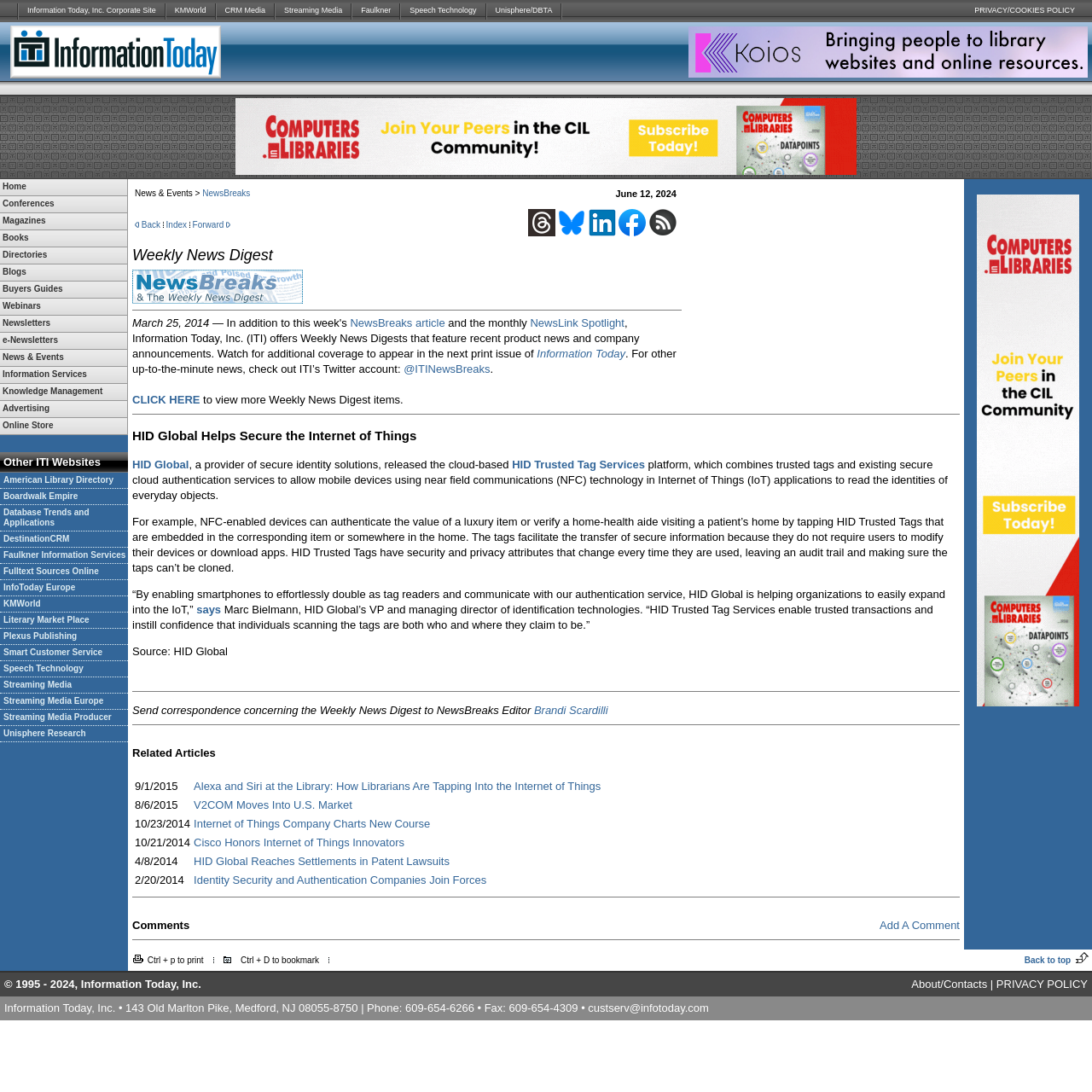What is the name of the first link in the top navigation bar?
Please use the image to deliver a detailed and complete answer.

The first link in the top navigation bar can be found by examining the list of links, which starts with 'Information Today, Inc. Corporate Site'.